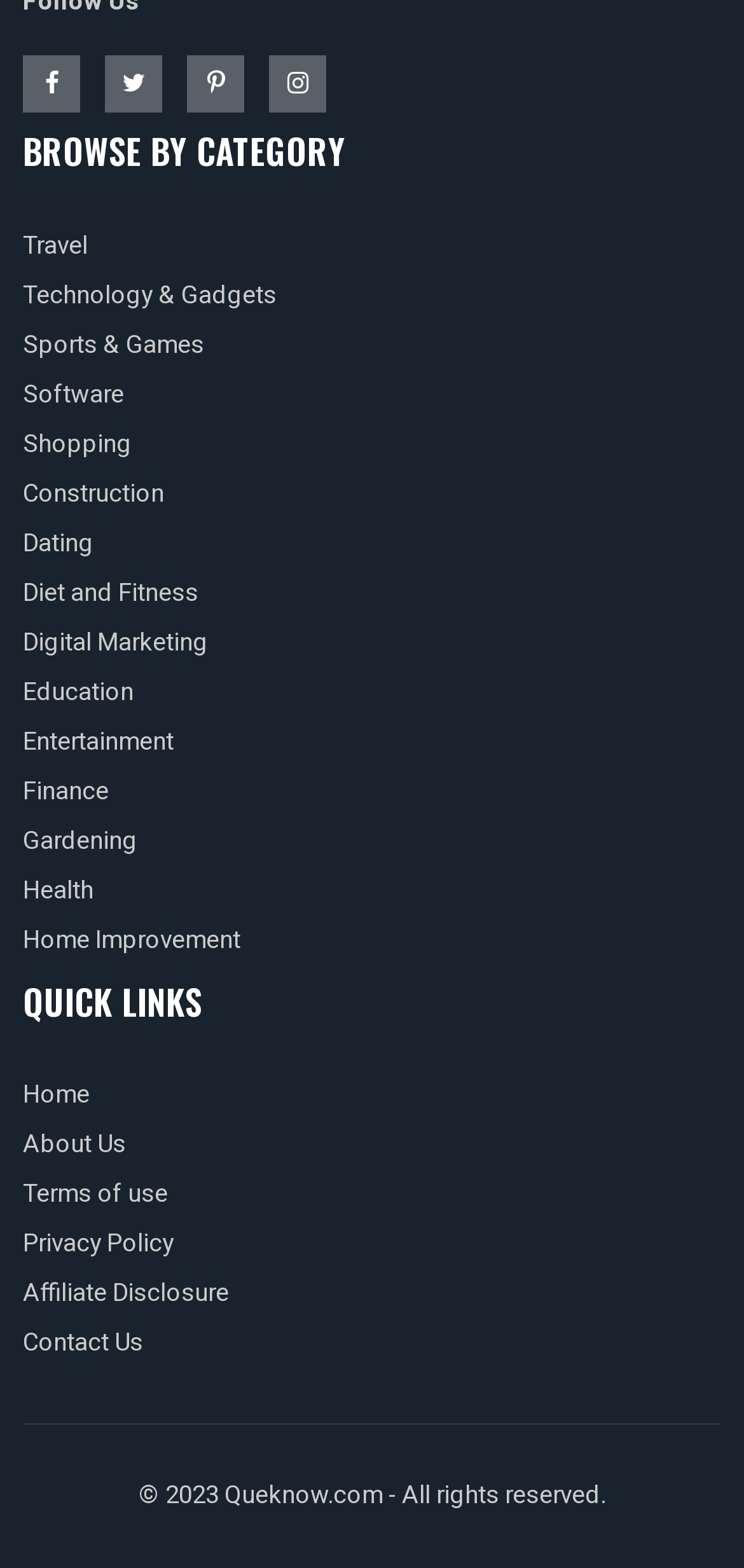Please provide the bounding box coordinates in the format (top-left x, top-left y, bottom-right x, bottom-right y). Remember, all values are floating point numbers between 0 and 1. What is the bounding box coordinate of the region described as: Software

[0.031, 0.239, 0.167, 0.263]